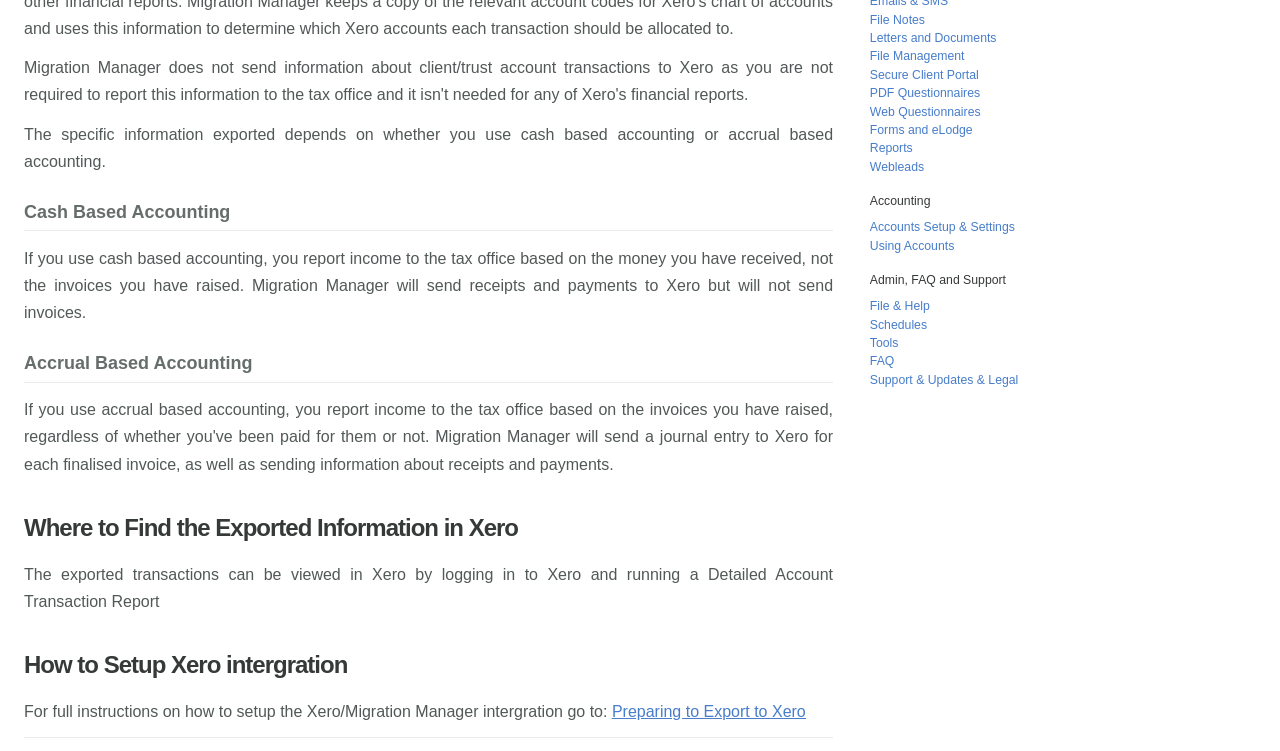Locate the bounding box of the user interface element based on this description: "parent_node: Accrual Based Accounting".

[0.003, 0.47, 0.019, 0.499]